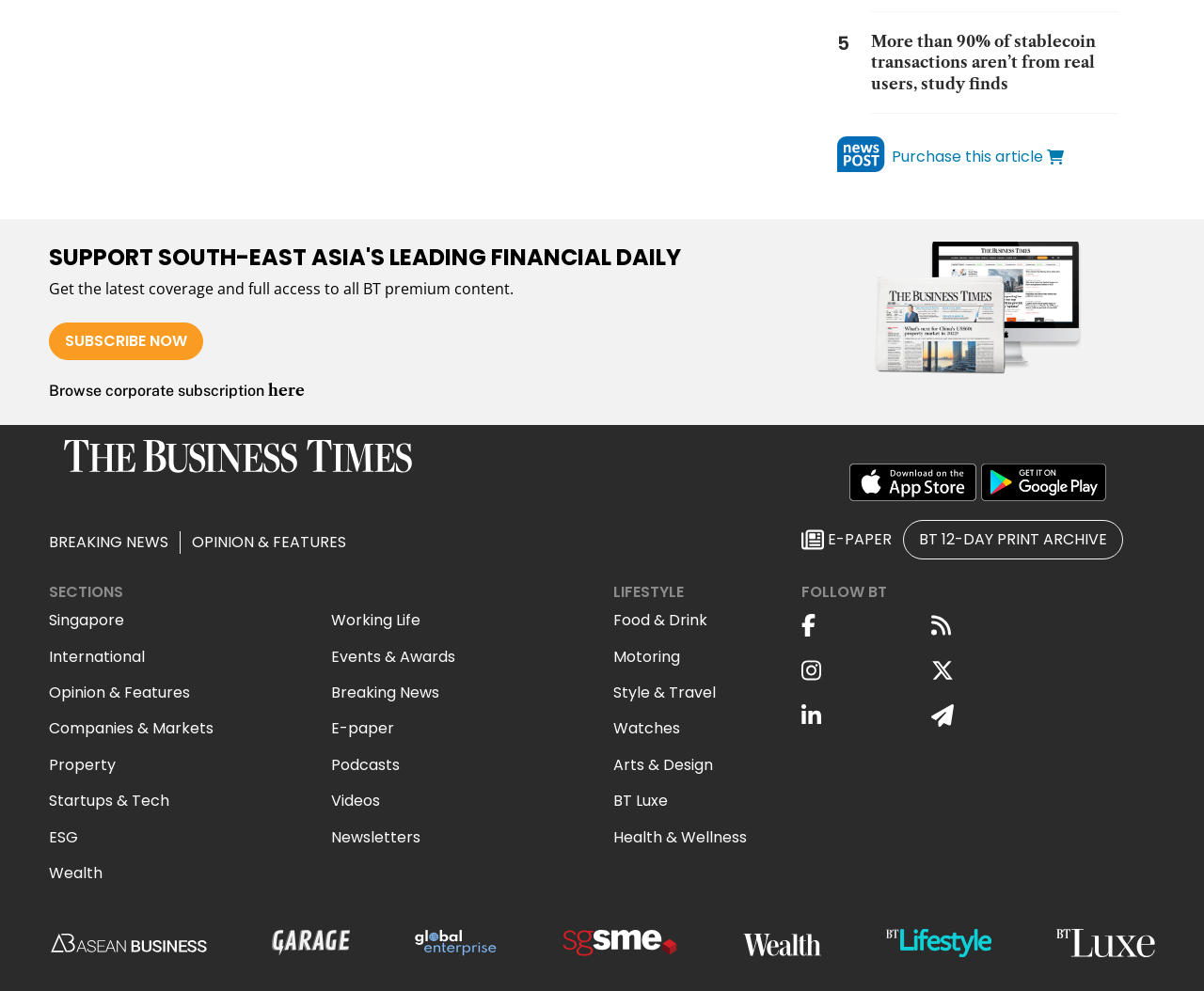What type of content is listed under 'LIFESTYLE'?
Please respond to the question with a detailed and thorough explanation.

I looked at the link elements under the 'LIFESTYLE' heading, which include 'Food & Drink', 'Motoring', 'Style & Travel', and others, indicating that the content listed is related to lifestyle and leisure activities.